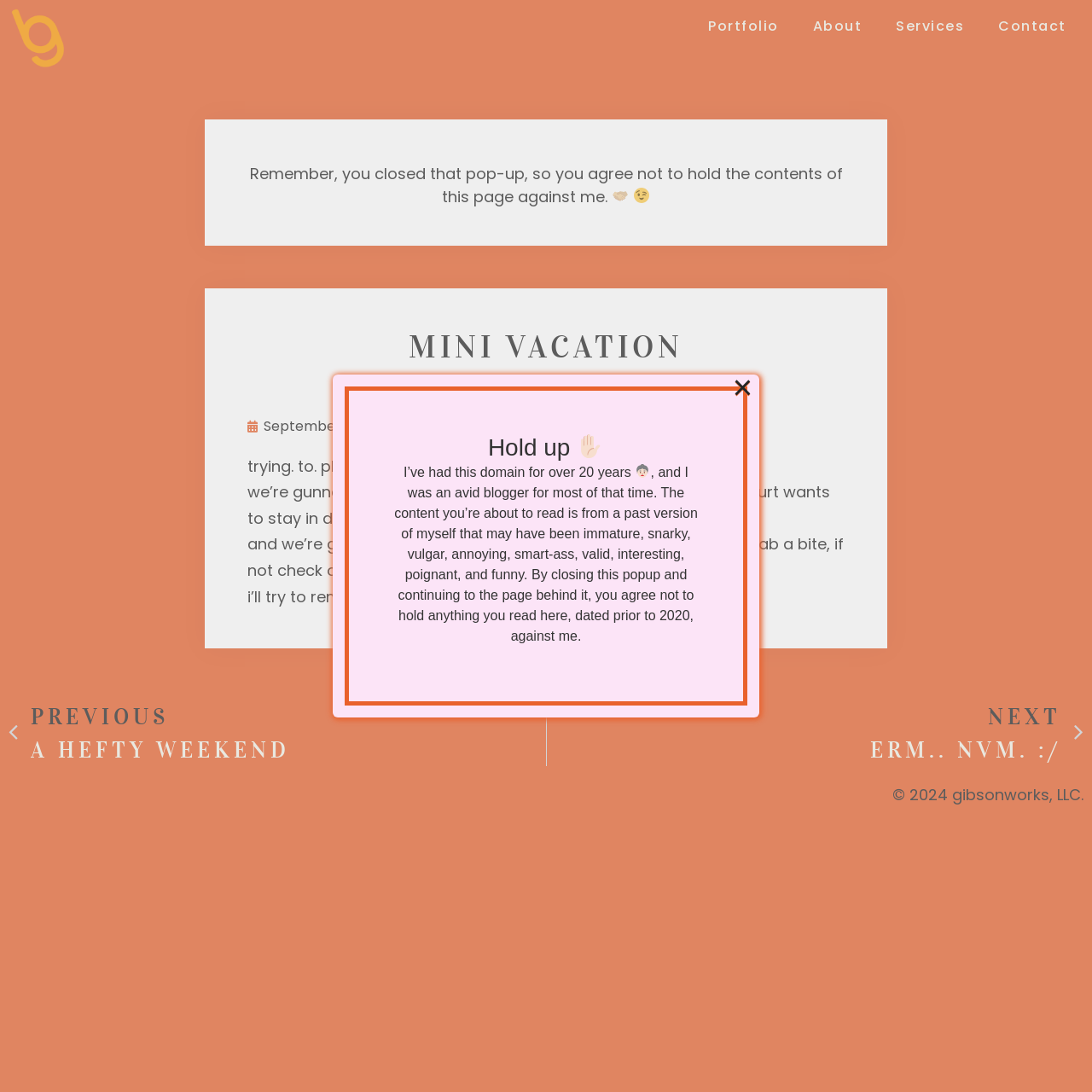Pinpoint the bounding box coordinates of the element that must be clicked to accomplish the following instruction: "Click the 'Contact' link". The coordinates should be in the format of four float numbers between 0 and 1, i.e., [left, top, right, bottom].

[0.899, 0.008, 0.992, 0.041]